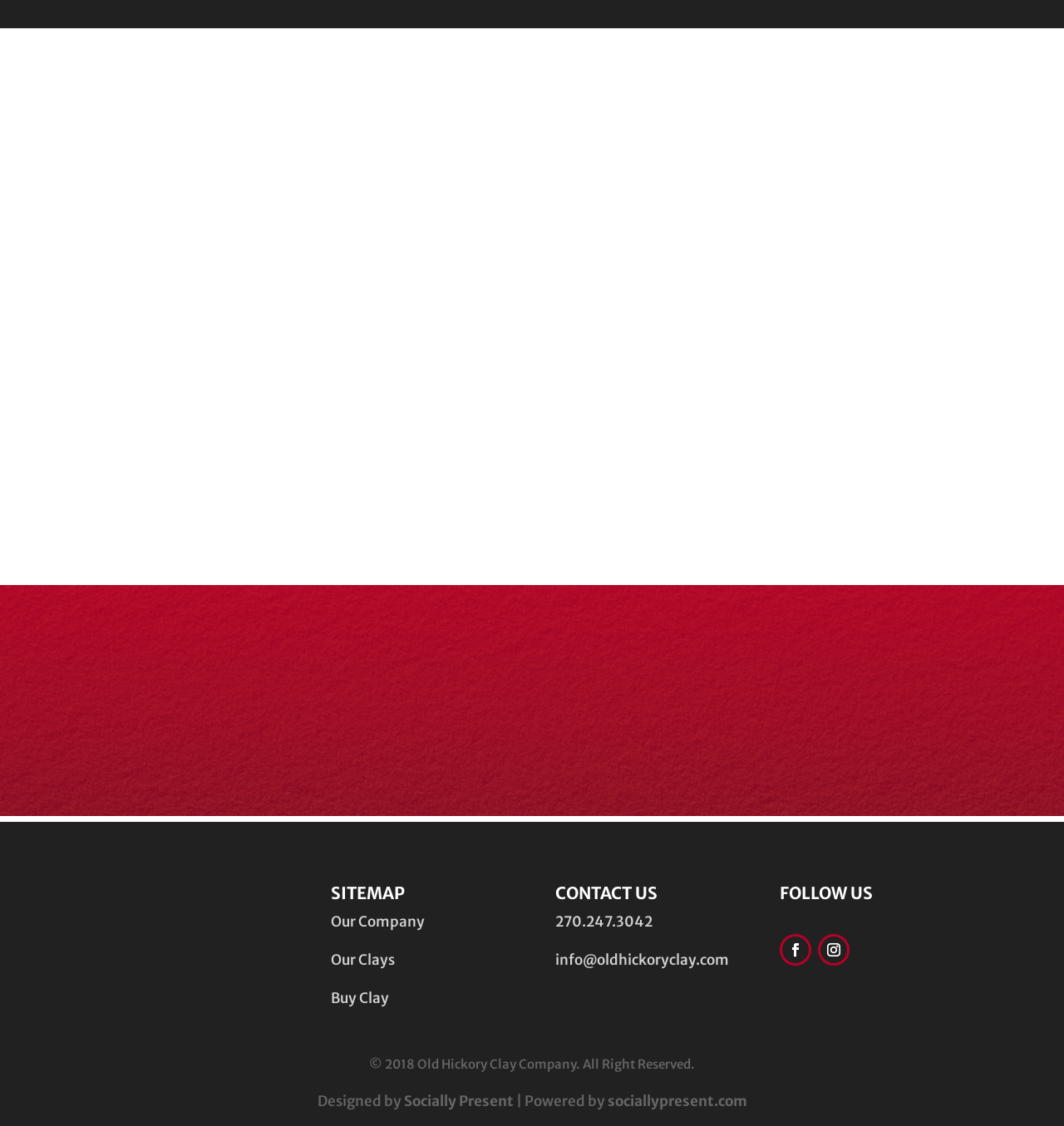Please give a succinct answer using a single word or phrase:
What is the link to buy clay?

BUY CLAY